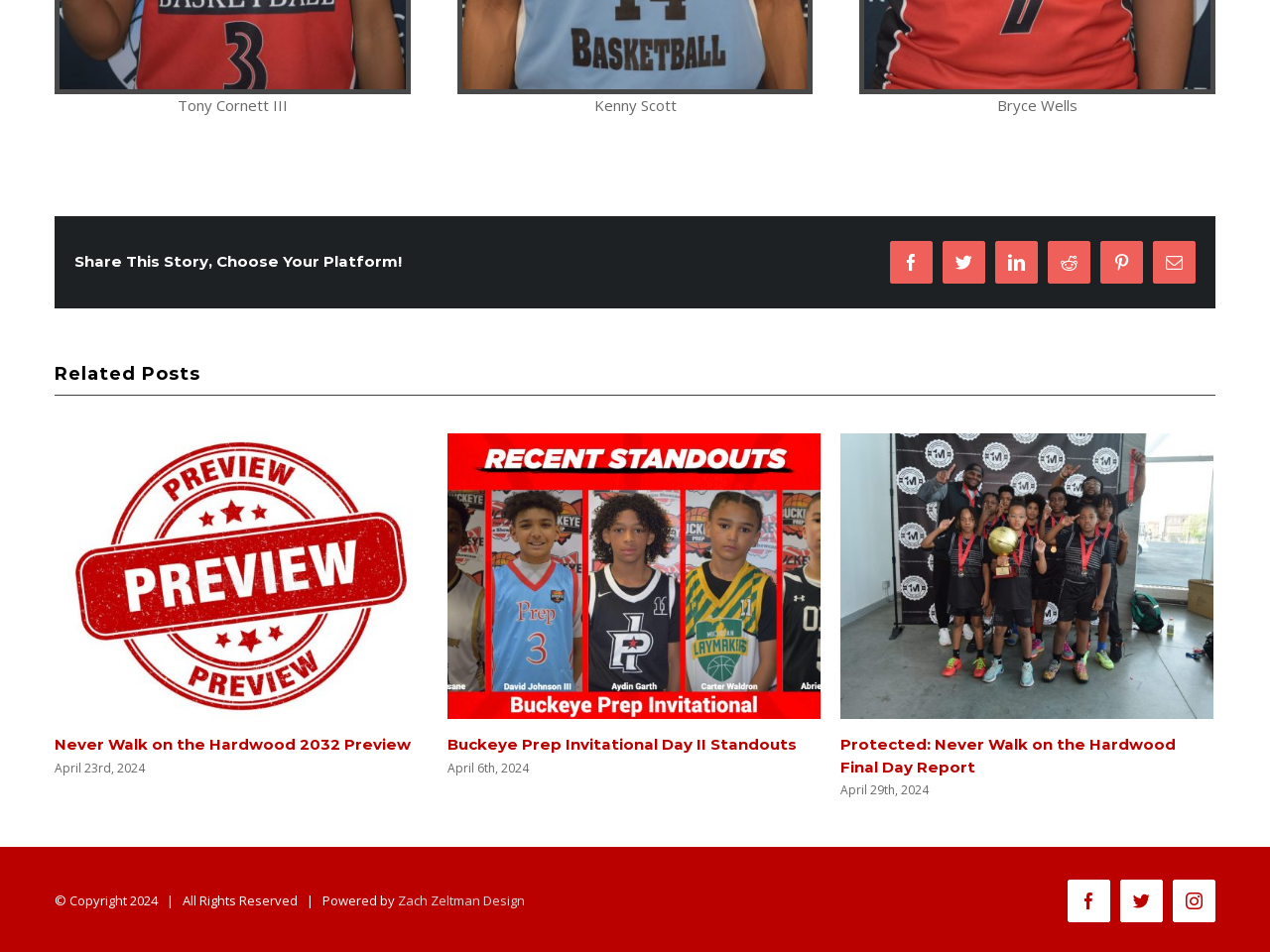Respond to the question below with a single word or phrase:
What is the purpose of the buttons with social media icons?

Share the story